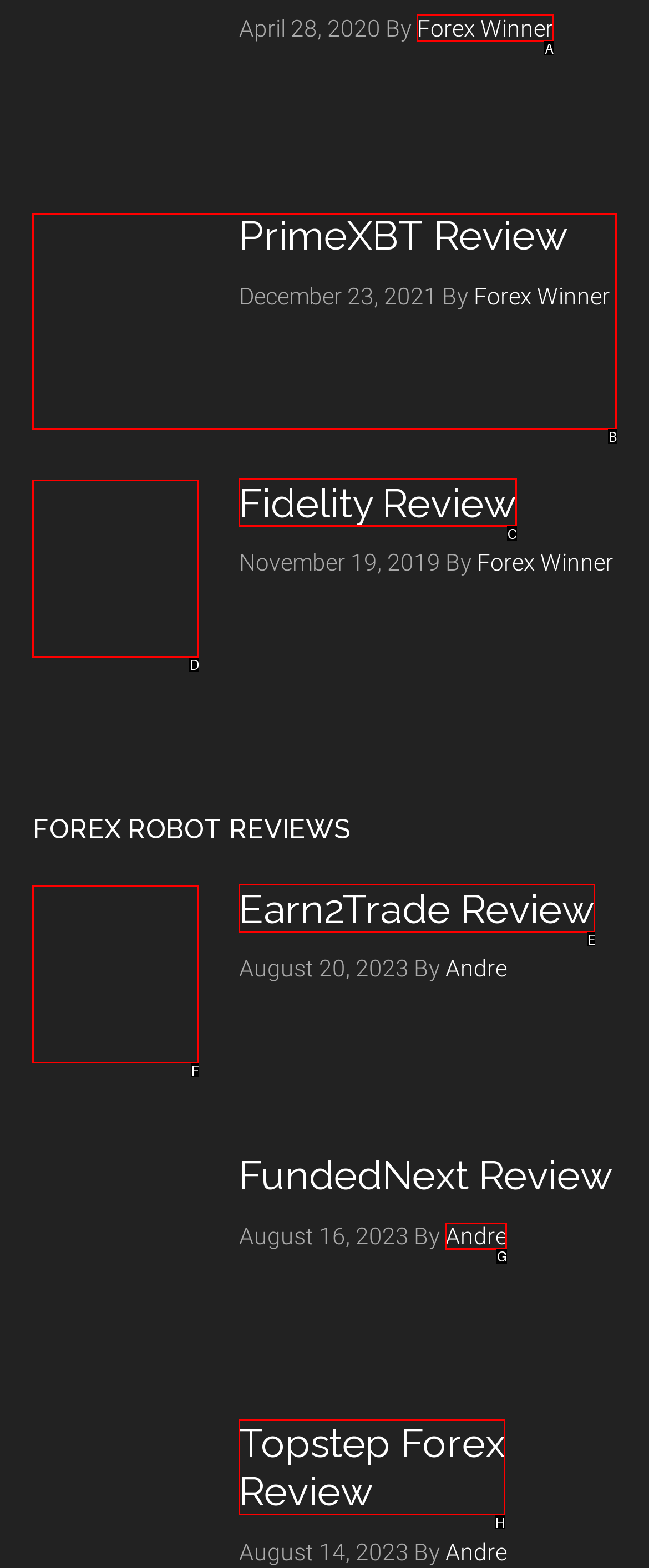Determine which HTML element to click for this task: Read PrimeXBT Review Provide the letter of the selected choice.

B